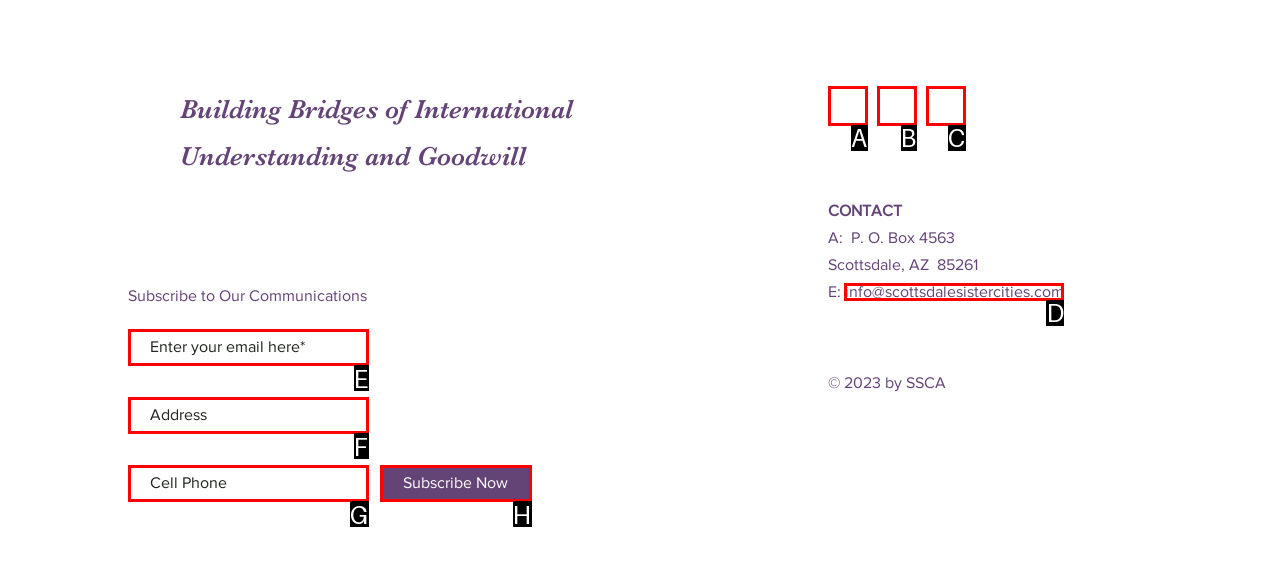Identify the HTML element I need to click to complete this task: Send email to info@scottsdalesistercities.com Provide the option's letter from the available choices.

D